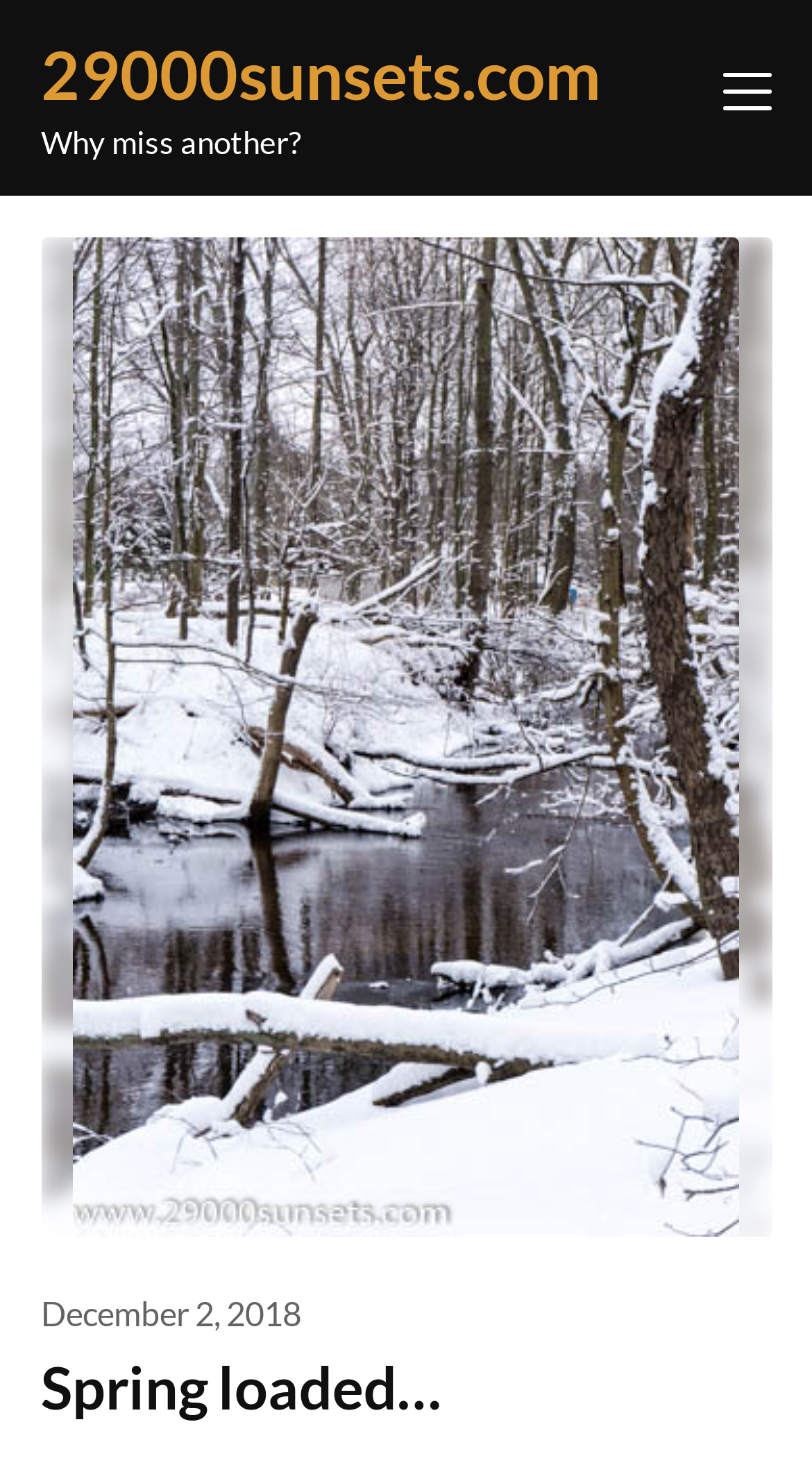Give an in-depth explanation of the webpage layout and content.

The webpage has a title "Spring loaded… – 29000sunsets.com" at the top. Below the title, there is a link to "29000sunsets.com" on the left side, taking up about 70% of the width. To the right of the link, there is a static text "Why miss another?".

On the right side of the page, there is an expanded link with an image inside. The image is positioned slightly below the link to "29000sunsets.com". 

Below the image, there is a header section that spans the full width of the page. Within the header, there is a link to a date "December 2, 2018" on the left side, and a heading "Spring loaded…" on the right side. The heading is positioned at the bottom of the page.